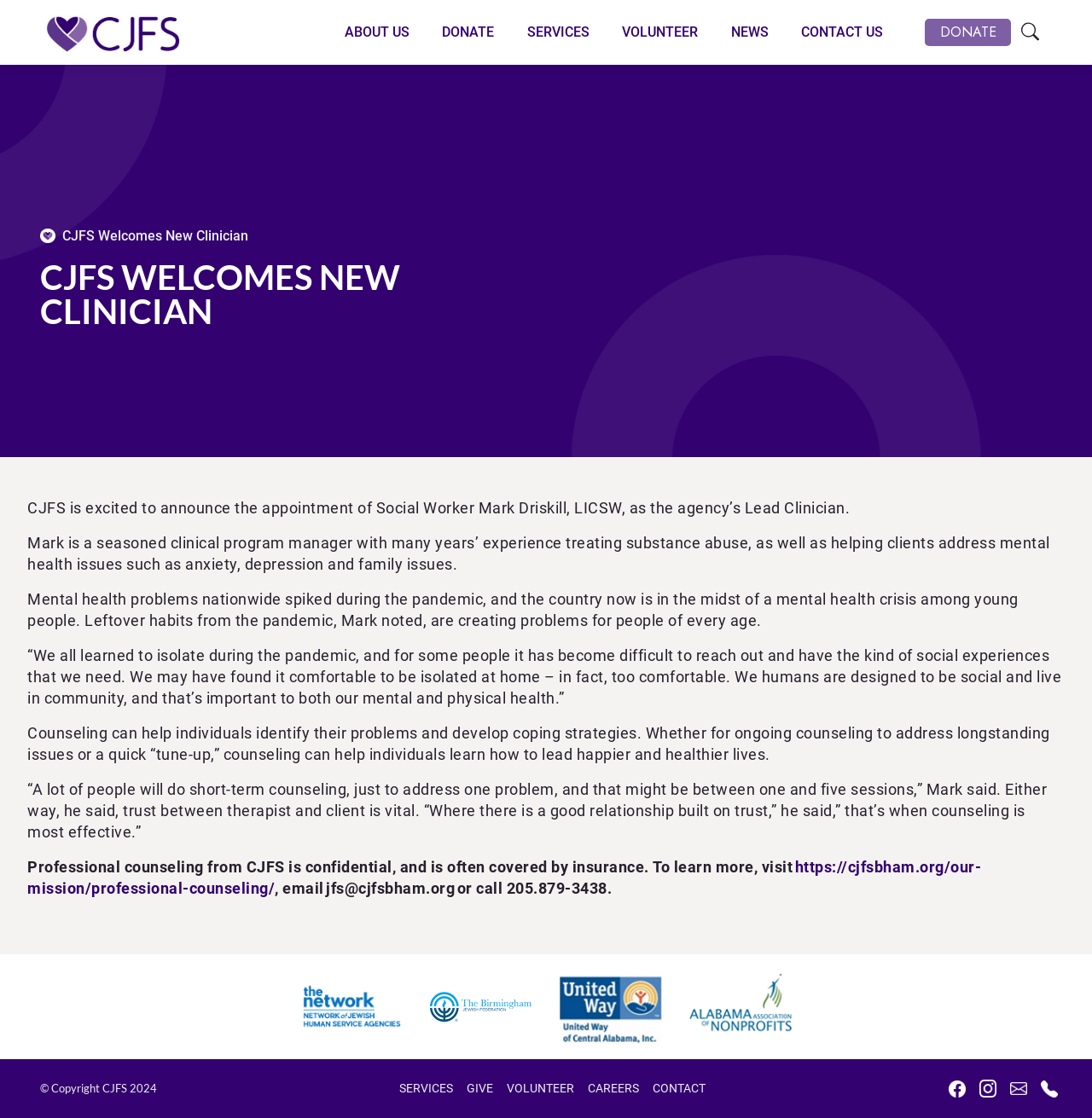How can someone learn more about professional counseling?
Answer the question with just one word or phrase using the image.

Visit the website or email